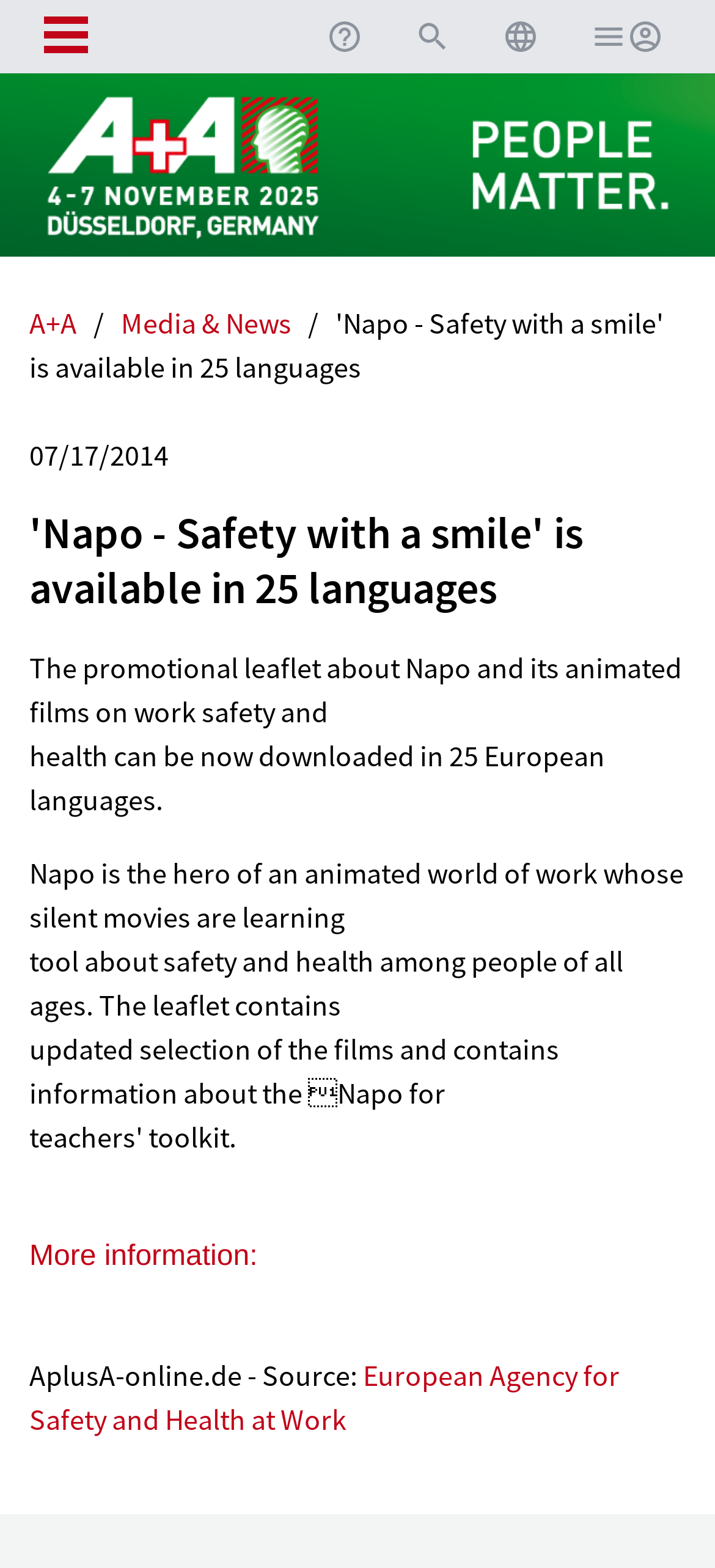Please locate the bounding box coordinates for the element that should be clicked to achieve the following instruction: "Search for something". Ensure the coordinates are given as four float numbers between 0 and 1, i.e., [left, top, right, bottom].

[0.579, 0.012, 0.631, 0.035]